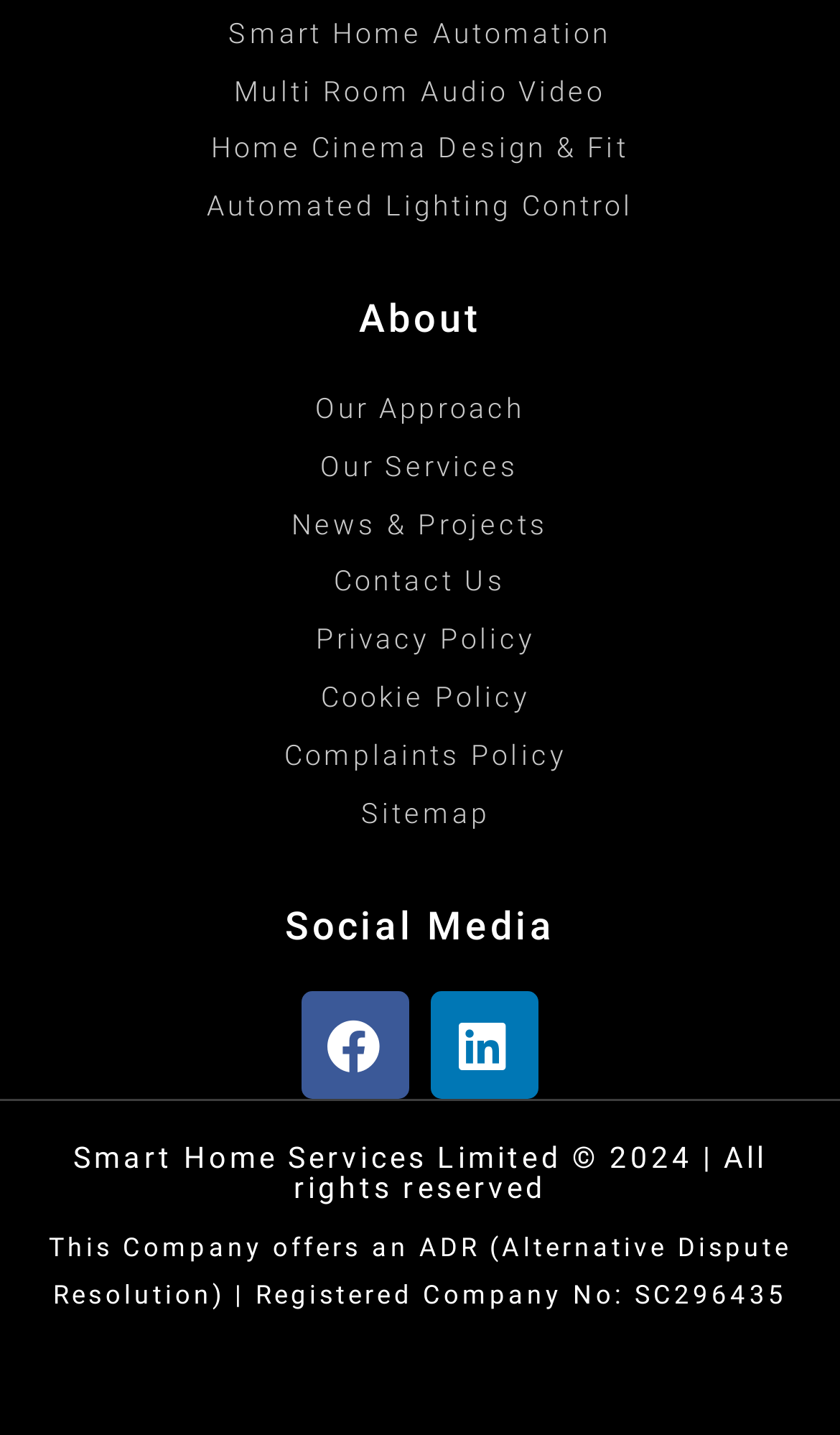Please provide the bounding box coordinates for the element that needs to be clicked to perform the following instruction: "View About page". The coordinates should be given as four float numbers between 0 and 1, i.e., [left, top, right, bottom].

[0.064, 0.206, 0.936, 0.238]